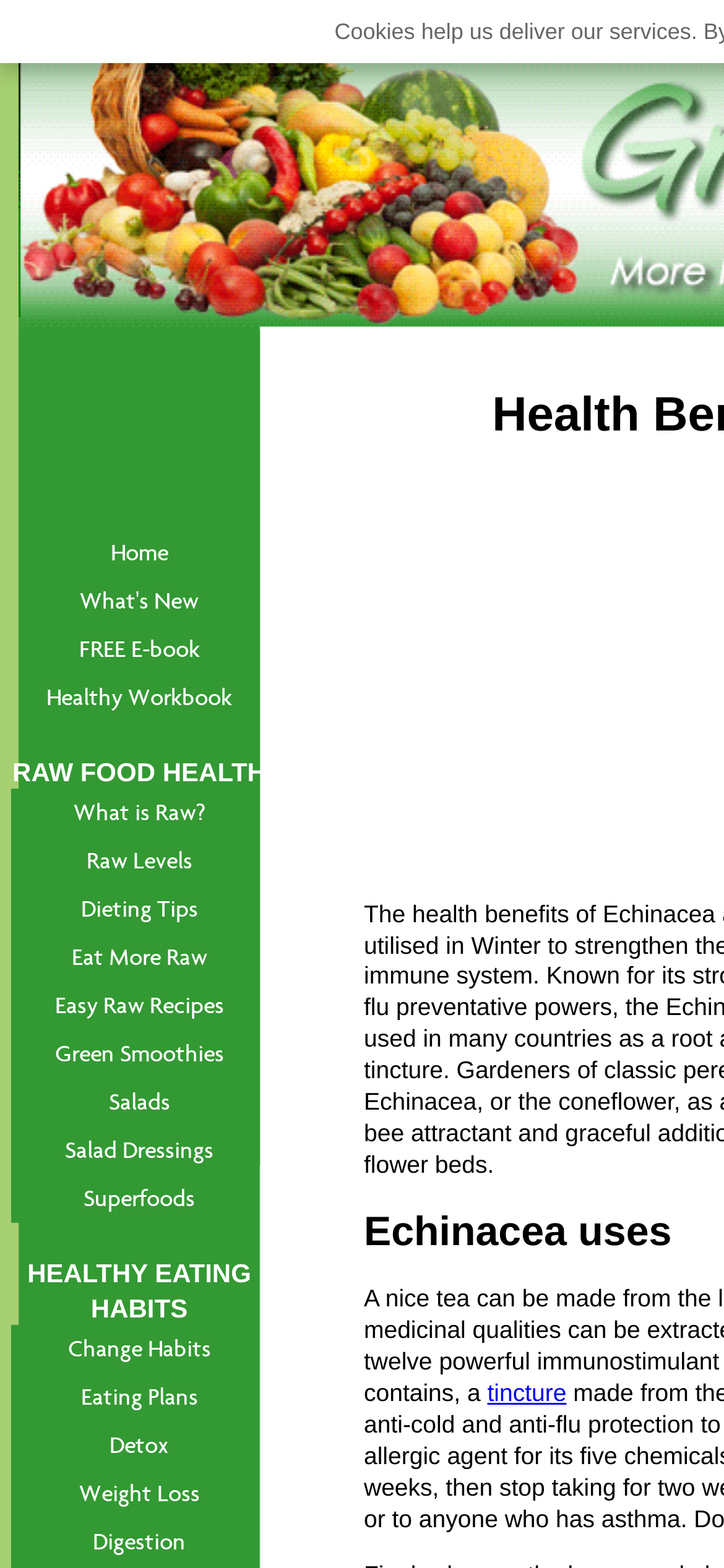Given the element description: "Change Habits", predict the bounding box coordinates of this UI element. The coordinates must be four float numbers between 0 and 1, given as [left, top, right, bottom].

[0.015, 0.845, 0.369, 0.876]